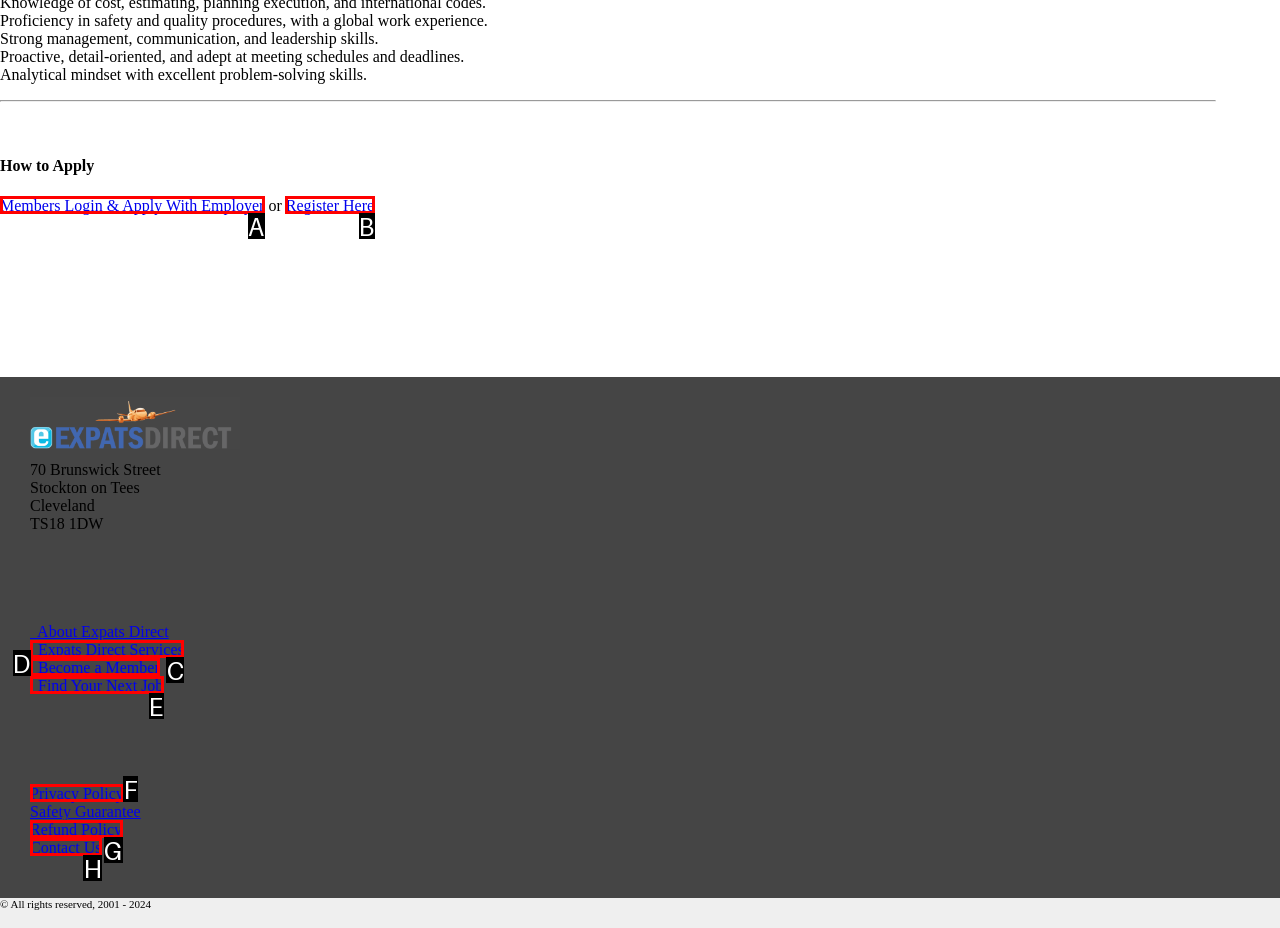From the available choices, determine which HTML element fits this description: Contact Us Respond with the correct letter.

H